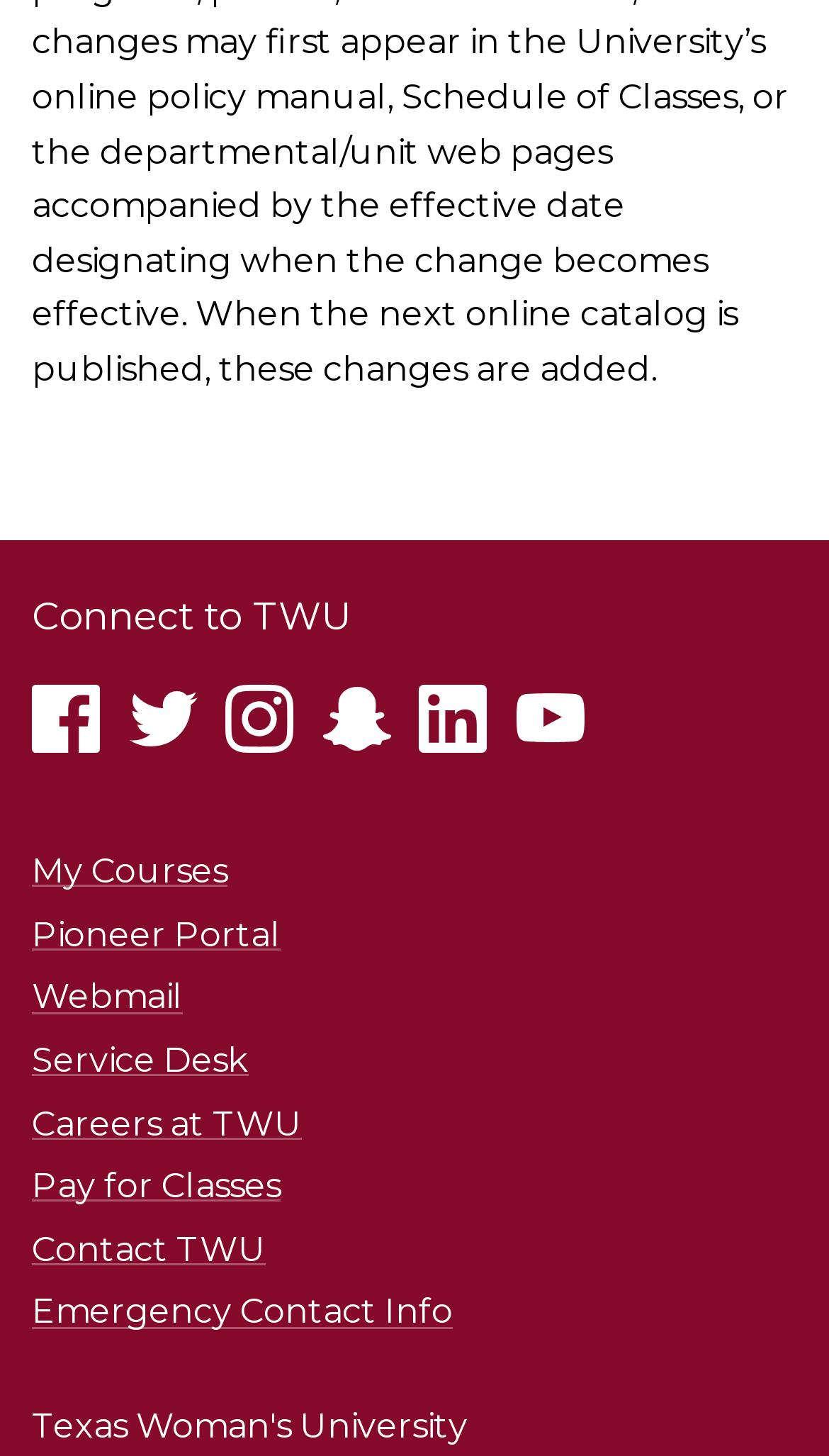Determine the bounding box coordinates of the area to click in order to meet this instruction: "Access My Courses".

[0.038, 0.585, 0.274, 0.612]